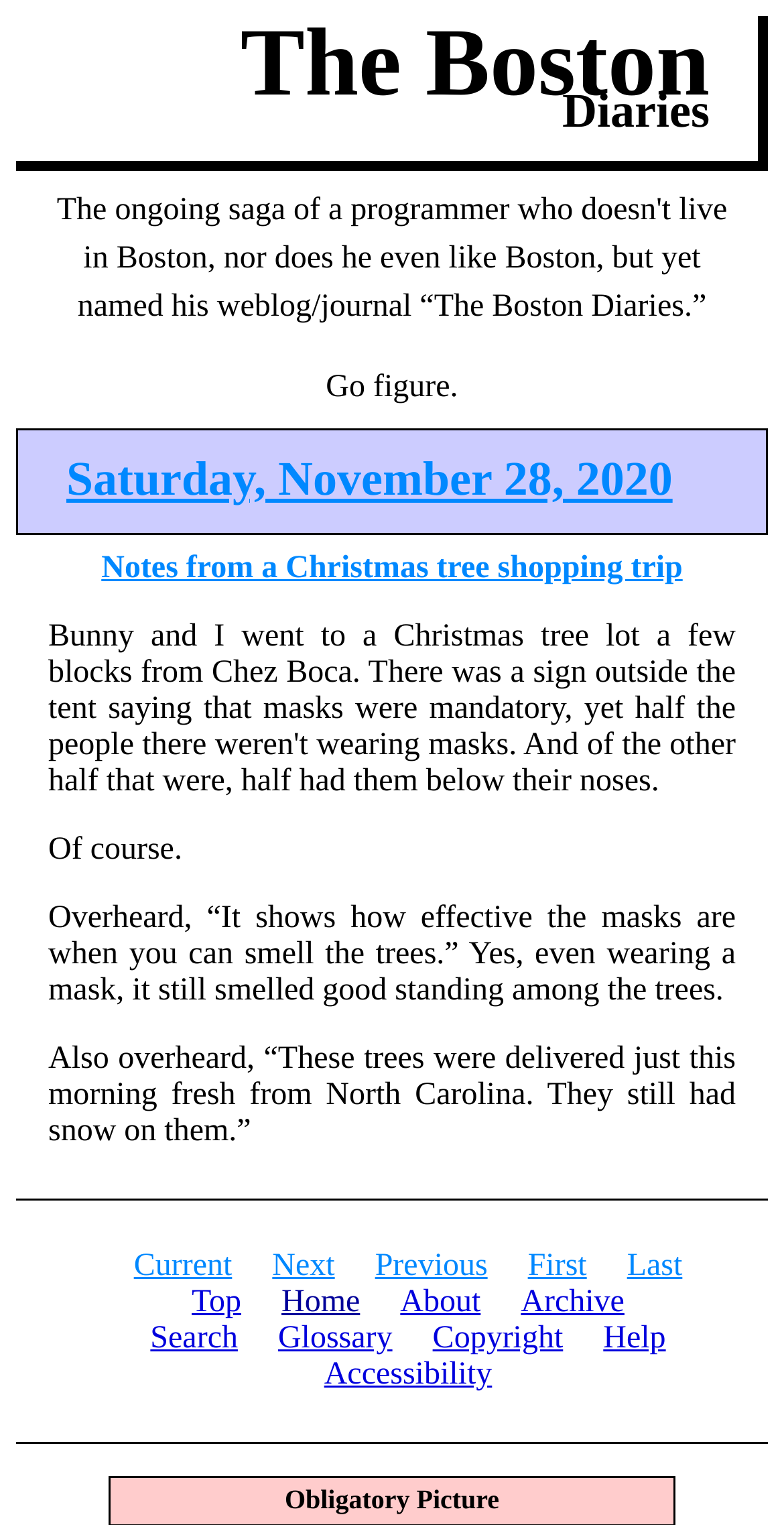What is the author's attitude towards masks?
Analyze the screenshot and provide a detailed answer to the question.

I inferred the author's attitude towards masks by reading the text content, which mentions the effectiveness of masks in a neutral tone, without expressing any strong opinion or emotion.